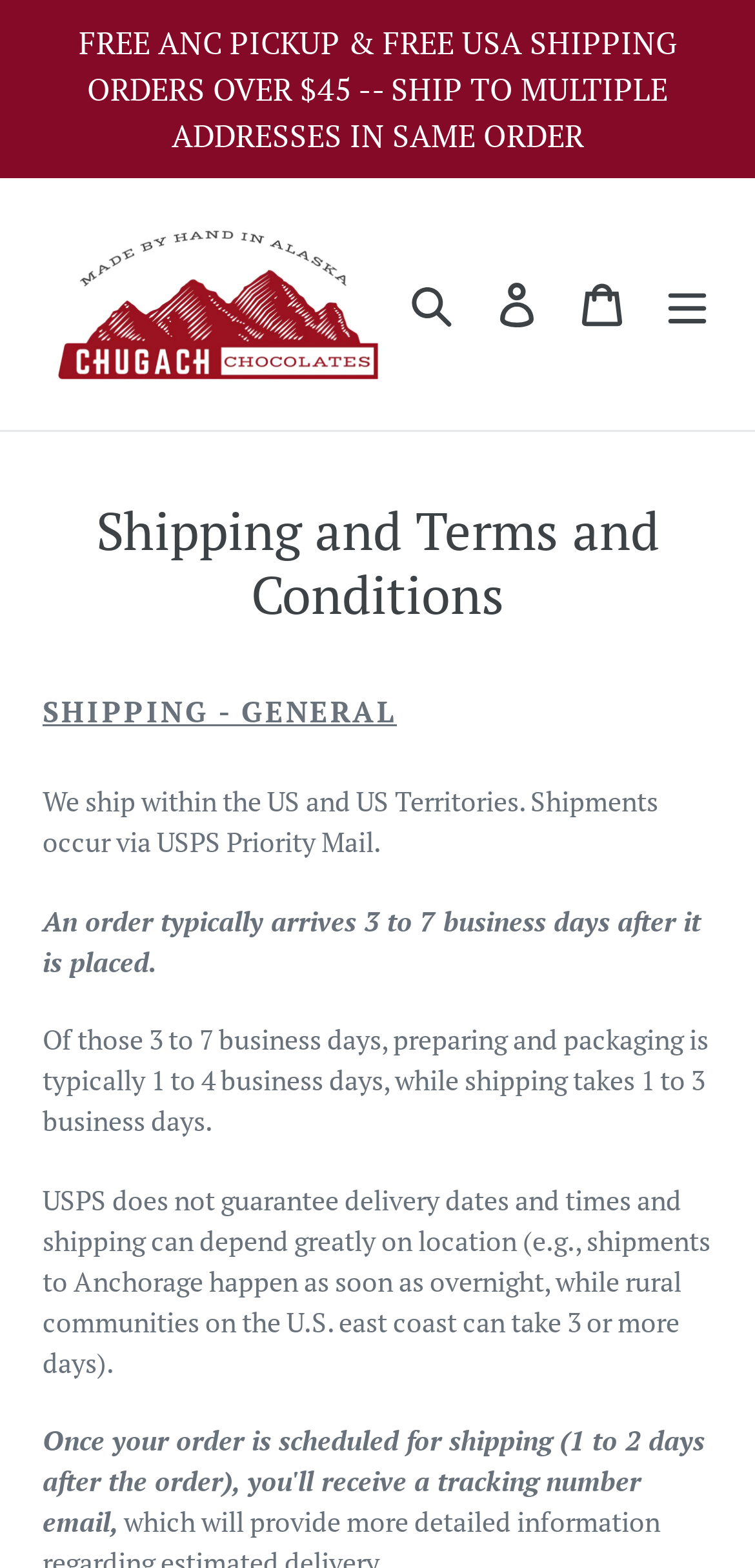Provide the text content of the webpage's main heading.

Shipping and Terms and Conditions